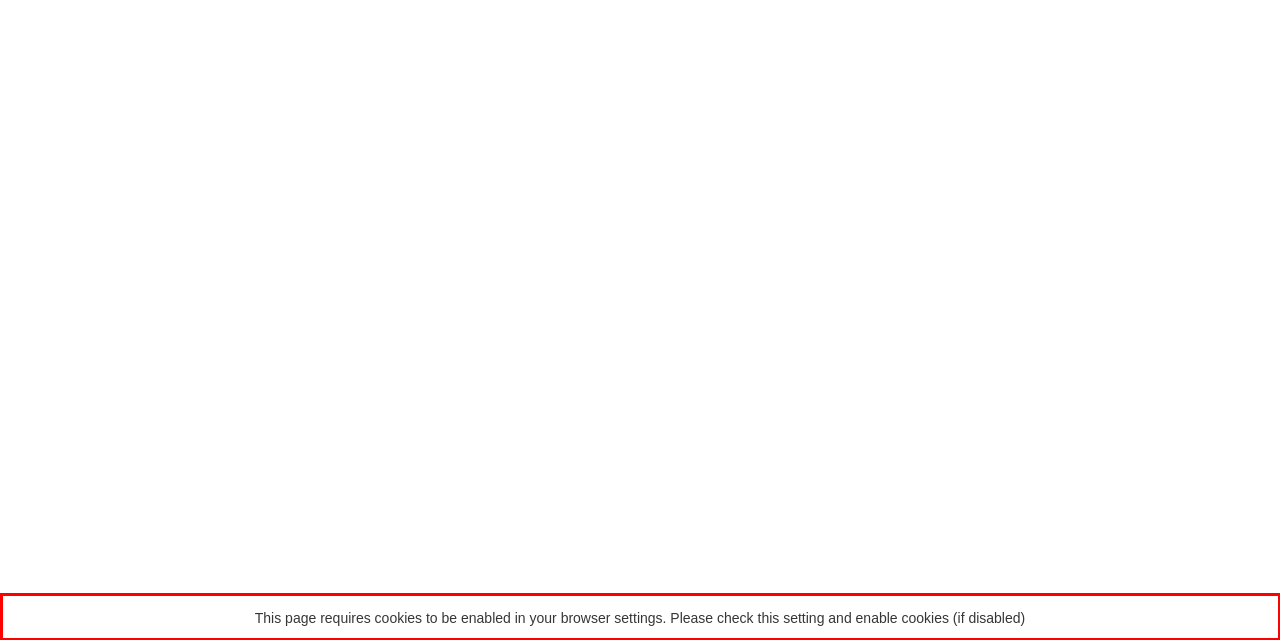Observe the screenshot of the webpage, locate the red bounding box, and extract the text content within it.

This page requires cookies to be enabled in your browser settings. Please check this setting and enable cookies (if disabled)